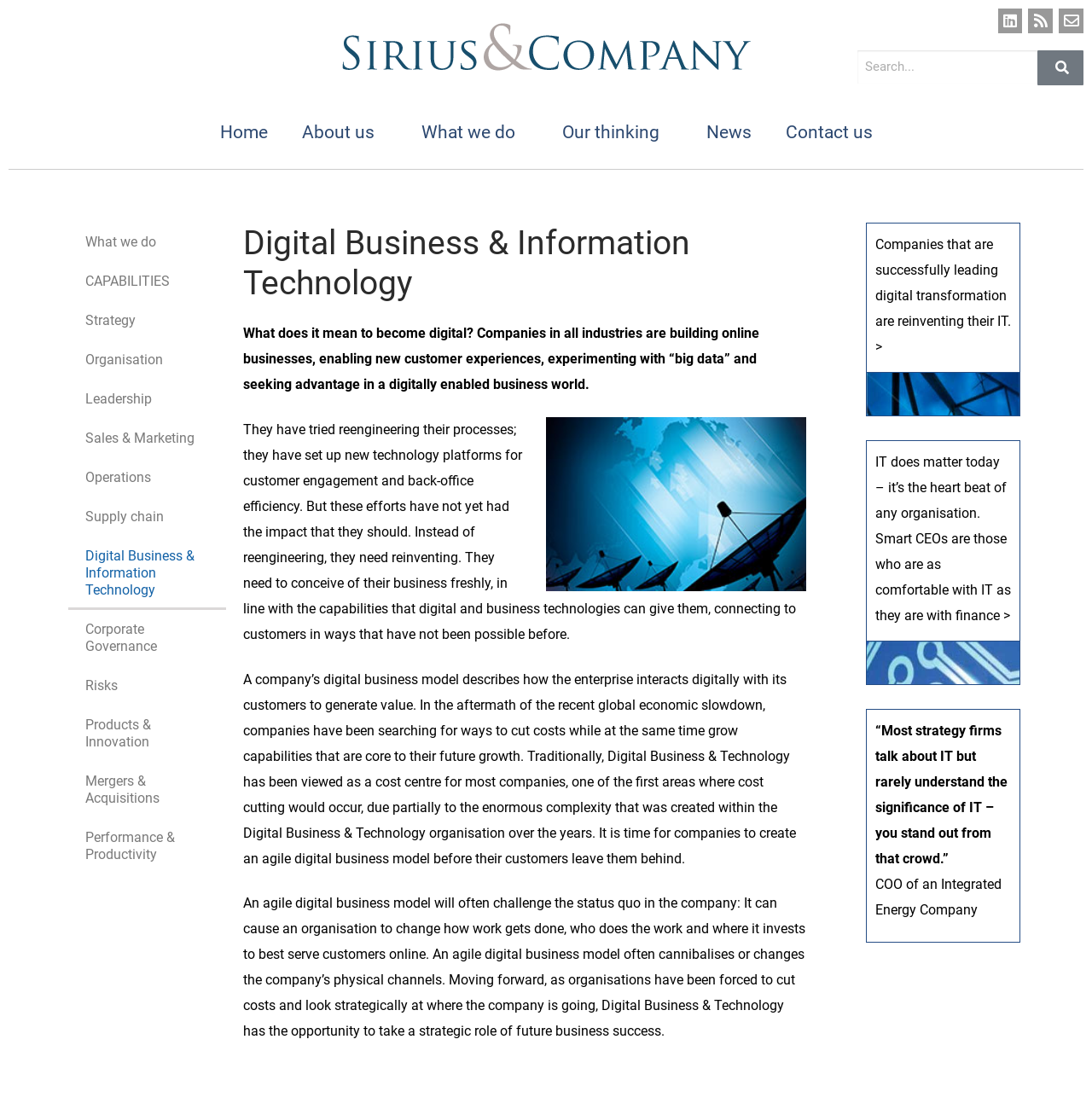Generate a thorough explanation of the webpage's elements.

The webpage is about Digital Business and Information Technology, specifically focusing on Sirius and Company. At the top of the page, there are four social media links, including LinkedIn, RSS, and an envelope icon, aligned horizontally and positioned near the top right corner. Below these links, there is a search bar with a search button on the right side.

The main navigation menu is located below the search bar, consisting of six links: Home, About us, What we do, Our thinking, News, and Contact us. These links are arranged horizontally and are positioned near the top of the page.

On the left side of the page, there is a secondary navigation menu with nine links, including What we do, CAPABILITIES, Strategy, Organisation, Leadership, Sales & Marketing, Operations, Supply chain, and Digital Business & Information Technology. These links are arranged vertically and are positioned below the main navigation menu.

The main content of the page is divided into four sections. The first section has a heading "Digital Business & Information Technology" and a brief introduction to the topic. The second section discusses what it means to become digital, with three paragraphs of text explaining the concept. The third section has three links to related articles or pages, with titles such as "Companies that are successfully leading digital transformation are reinventing their IT" and "IT does matter today – it’s the heart beat of any organisation." The fourth section has a testimonial quote from the COO of an Integrated Energy Company, praising Sirius and Company's understanding of IT.

Overall, the webpage has a clean and organized layout, with a focus on providing information about digital business and information technology, as well as showcasing Sirius and Company's expertise in the field.